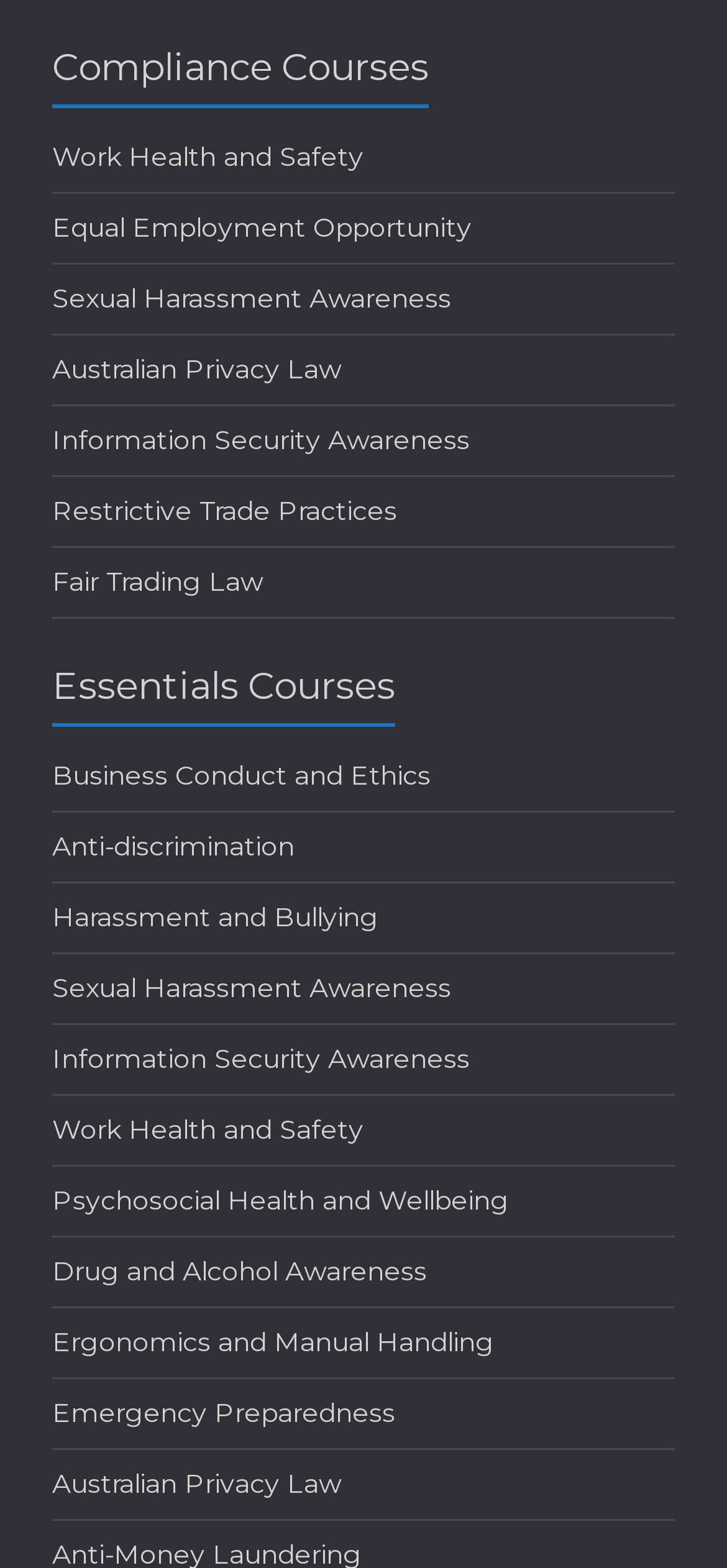Pinpoint the bounding box coordinates of the element you need to click to execute the following instruction: "Click on Work Health and Safety". The bounding box should be represented by four float numbers between 0 and 1, in the format [left, top, right, bottom].

[0.072, 0.09, 0.5, 0.111]